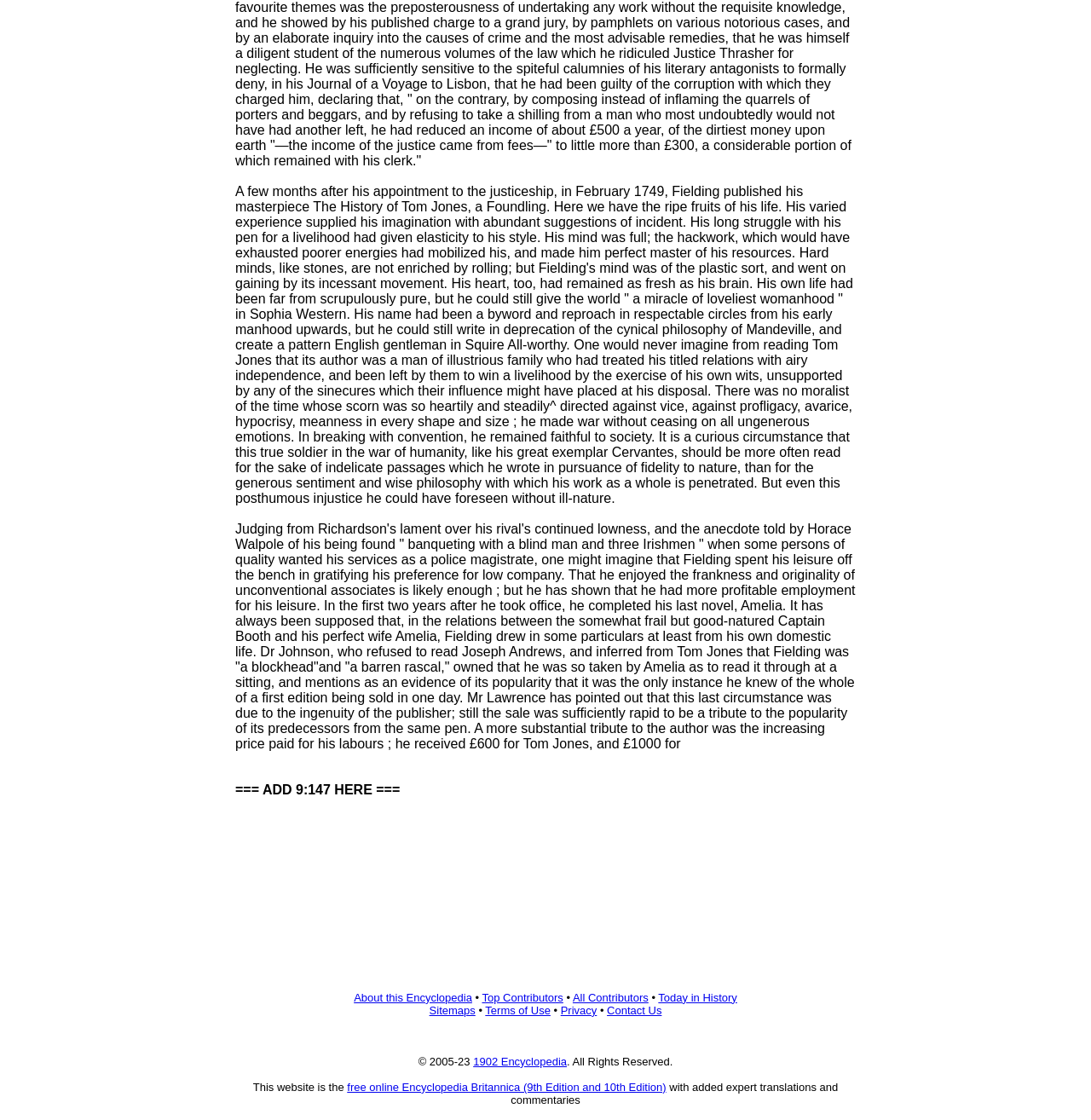Examine the image carefully and respond to the question with a detailed answer: 
How many editions of the encyclopedia are mentioned?

The text at the bottom of the webpage mentions 'This website is the free online Encyclopedia Britannica (9th Edition and 10th Edition) with added expert translations and commentaries', indicating that two editions are mentioned.